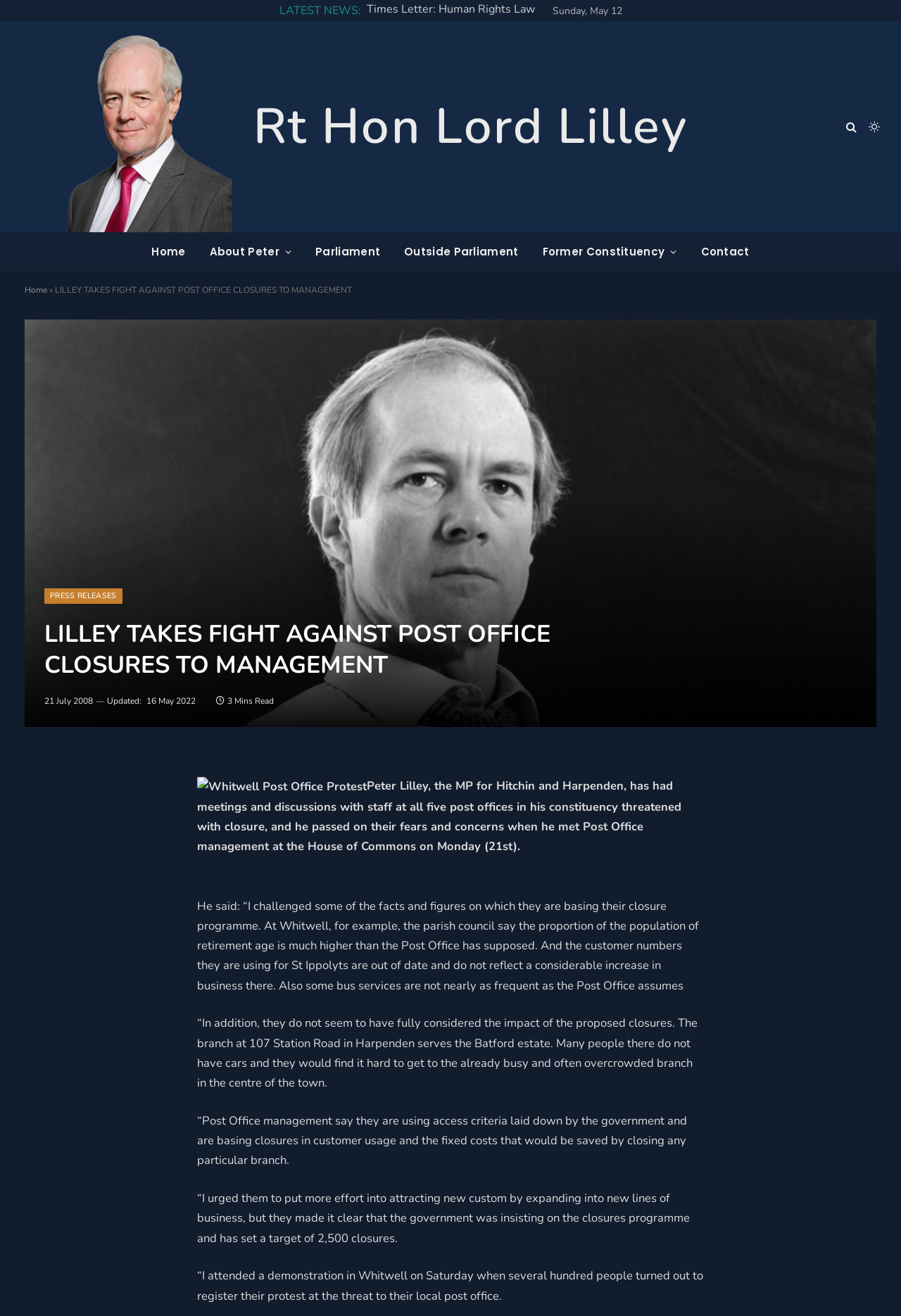Identify and extract the main heading from the webpage.

LILLEY TAKES FIGHT AGAINST POST OFFICE CLOSURES TO MANAGEMENT